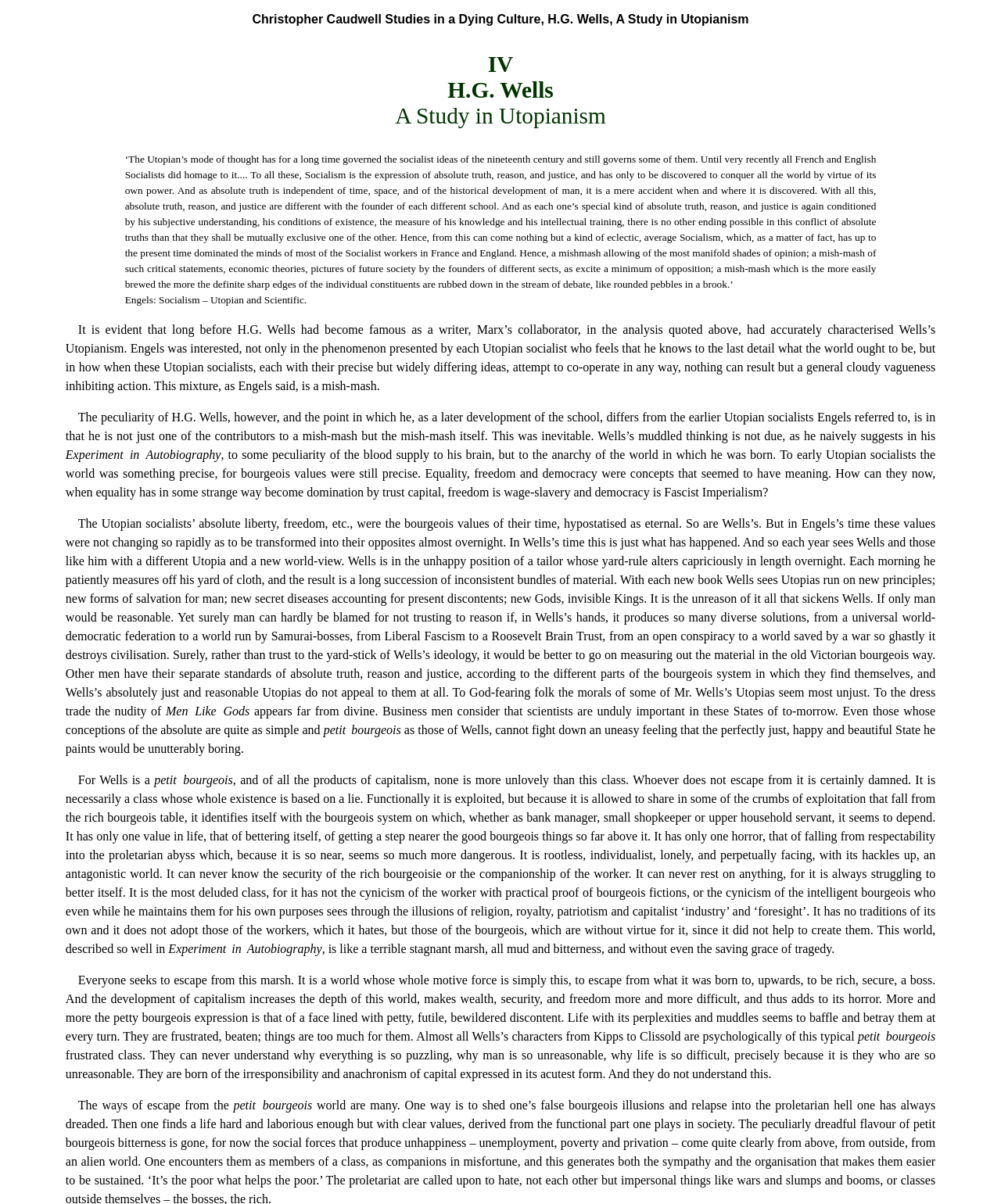Give a complete and precise description of the webpage's appearance.

This webpage appears to be a literary analysis or critique of H.G. Wells' utopianism, with a focus on his socialist ideas and their development over time. The page is divided into sections, with headings and paragraphs of text.

At the top of the page, there is a heading that reads "IV H.G. Wells A Study in Utopianism." Below this, there is a block of text that discusses the concept of utopianism and its relationship to socialism. The text is dense and philosophical, with references to Marxist theory and the ideas of Engels.

The main body of the page consists of several paragraphs of text that analyze Wells' utopianism and its evolution over time. The text is critical of Wells' ideas, suggesting that they are muddled and inconsistent, and that he is prone to changing his views arbitrarily. The author of the text also argues that Wells' utopianism is rooted in a bourgeois worldview that is out of touch with the realities of the working class.

Throughout the page, there are references to various works by Wells, including "Experiment in Autobiography" and "Men Like Gods." These references are used to support the author's arguments about Wells' utopianism and its limitations.

The tone of the page is academic and critical, with a focus on analyzing and critiquing Wells' ideas rather than presenting a neutral or sympathetic view of his work. The language is formal and dense, with complex sentences and philosophical concepts. Overall, the page appears to be a scholarly analysis of Wells' utopianism, intended for an audience with a background in literary theory and criticism.